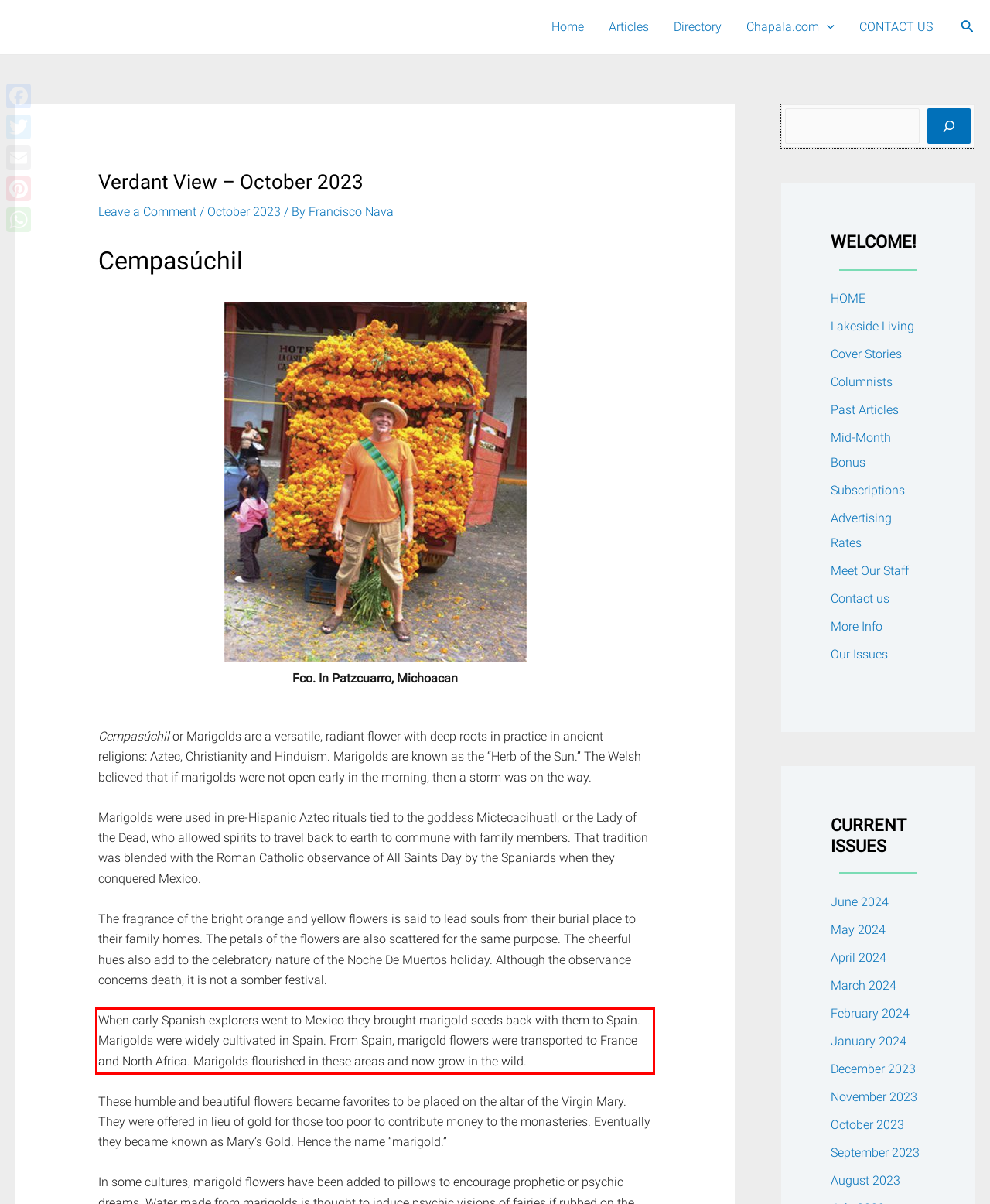Please analyze the provided webpage screenshot and perform OCR to extract the text content from the red rectangle bounding box.

When early Spanish explorers went to Mexico they brought marigold seeds back with them to Spain. Marigolds were widely cultivated in Spain. From Spain, marigold flowers were transported to France and North Africa. Marigolds flourished in these areas and now grow in the wild.